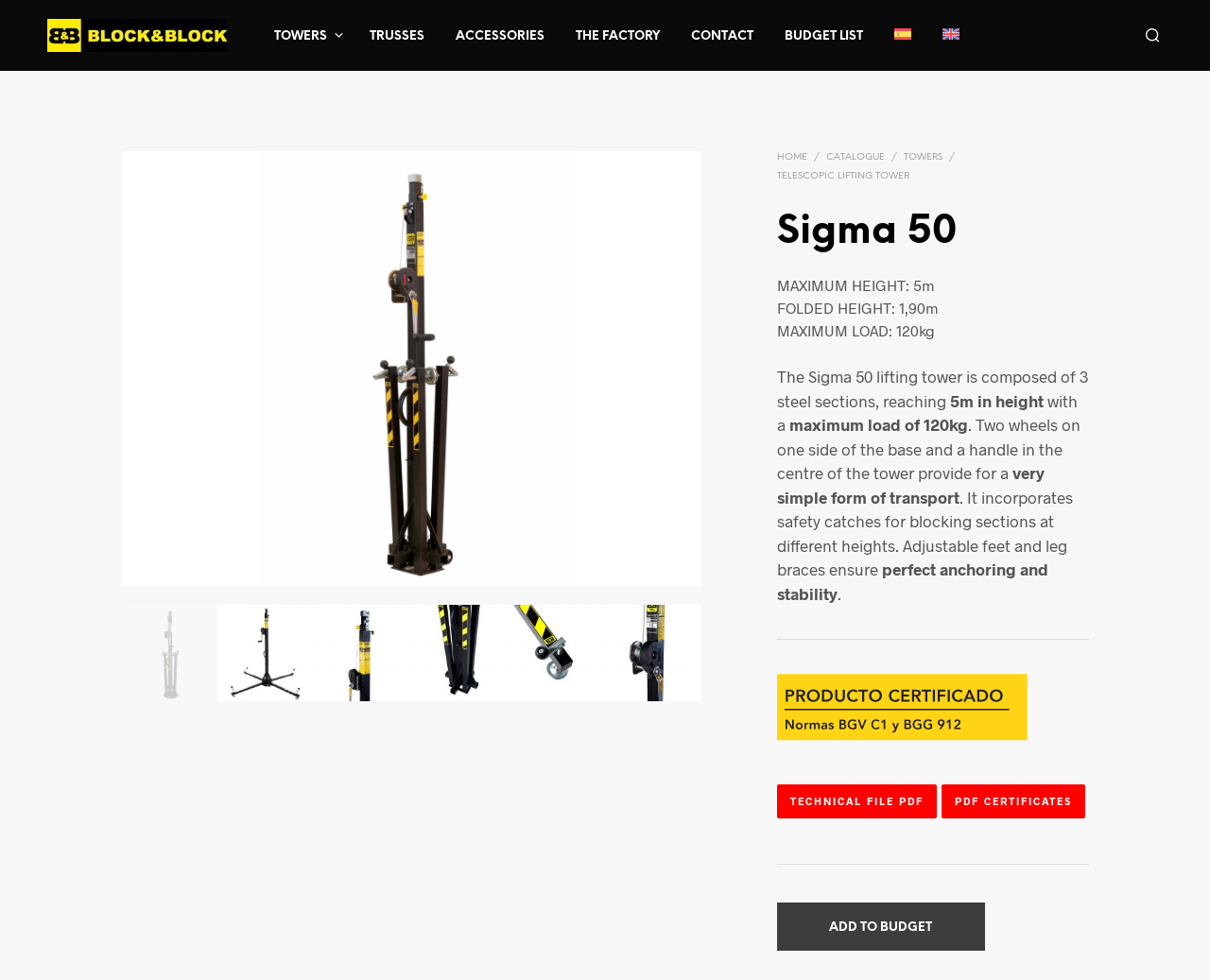For the element described, predict the bounding box coordinates as (top-left x, top-left y, bottom-right x, bottom-right y). All values should be between 0 and 1. Element description: Telescopic lifting tower

[0.642, 0.175, 0.751, 0.185]